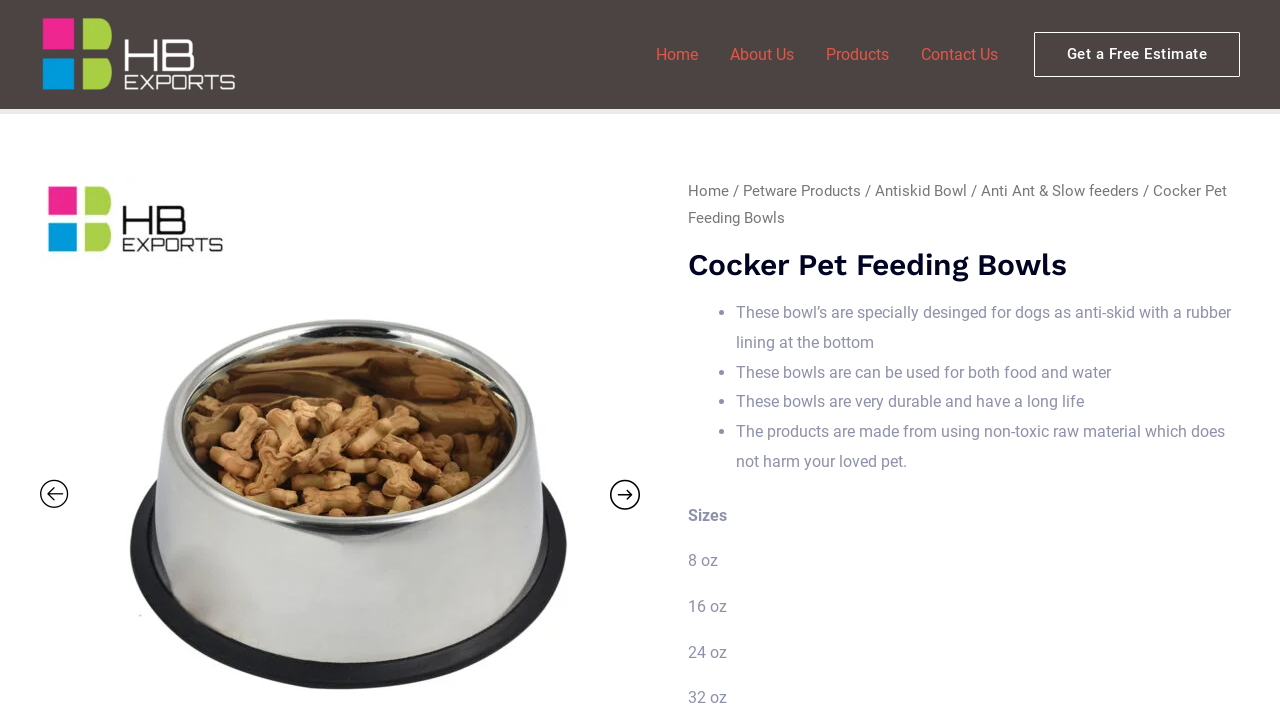Please find the bounding box coordinates of the element's region to be clicked to carry out this instruction: "Click on the 'Antiskid Bowl' link".

[0.684, 0.256, 0.755, 0.281]